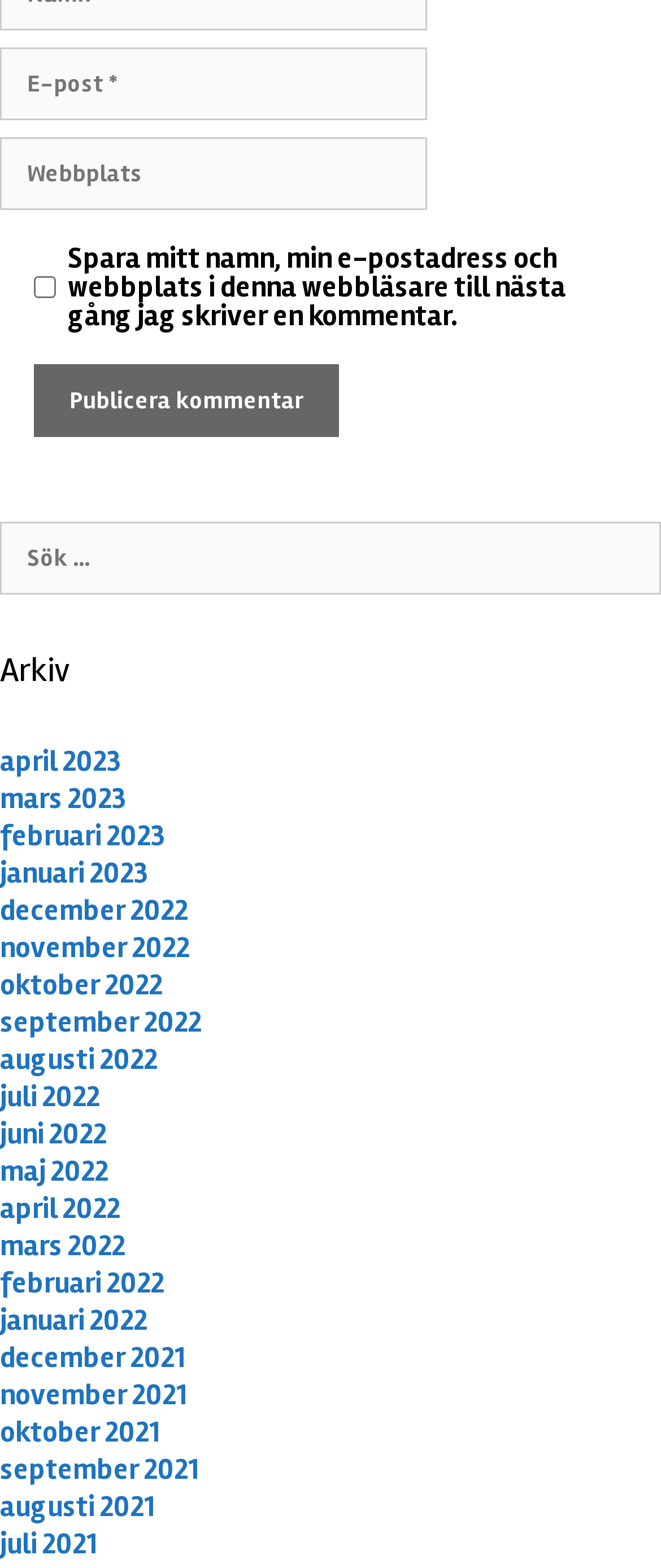How many links are there in the archive section?
Answer with a single word or phrase, using the screenshot for reference.

29